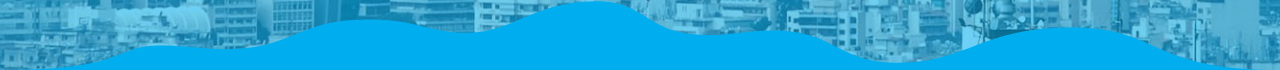Illustrate the image with a detailed caption.

The image features a vibrant blue wave design at the bottom, exuding a sense of movement and fluidity. Above the wave, there is a backdrop of an urban landscape that is partially obscured, creating a layered visual effect. This design could be indicative of themes related to health or technology. The context suggests a focus on a healthcare service or product, likely related to a device for monitoring health, as indicated by the surrounding links and headings aimed at providing information on device requests and instructional media. The overall composition conveys a modern and engaging aesthetic, inviting viewers to explore further information on the associated services.